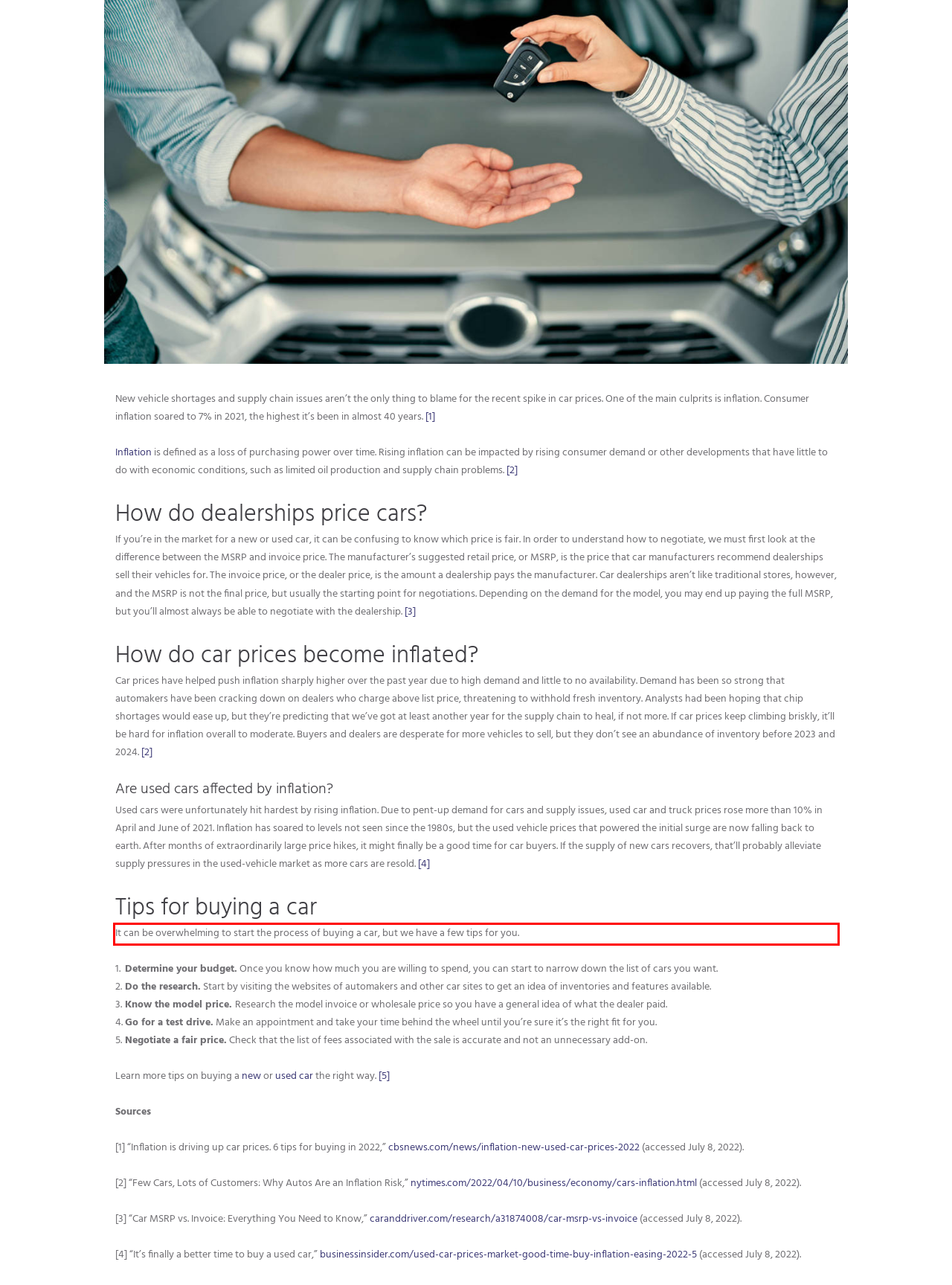You have a screenshot of a webpage, and there is a red bounding box around a UI element. Utilize OCR to extract the text within this red bounding box.

It can be overwhelming to start the process of buying a car, but we have a few tips for you.